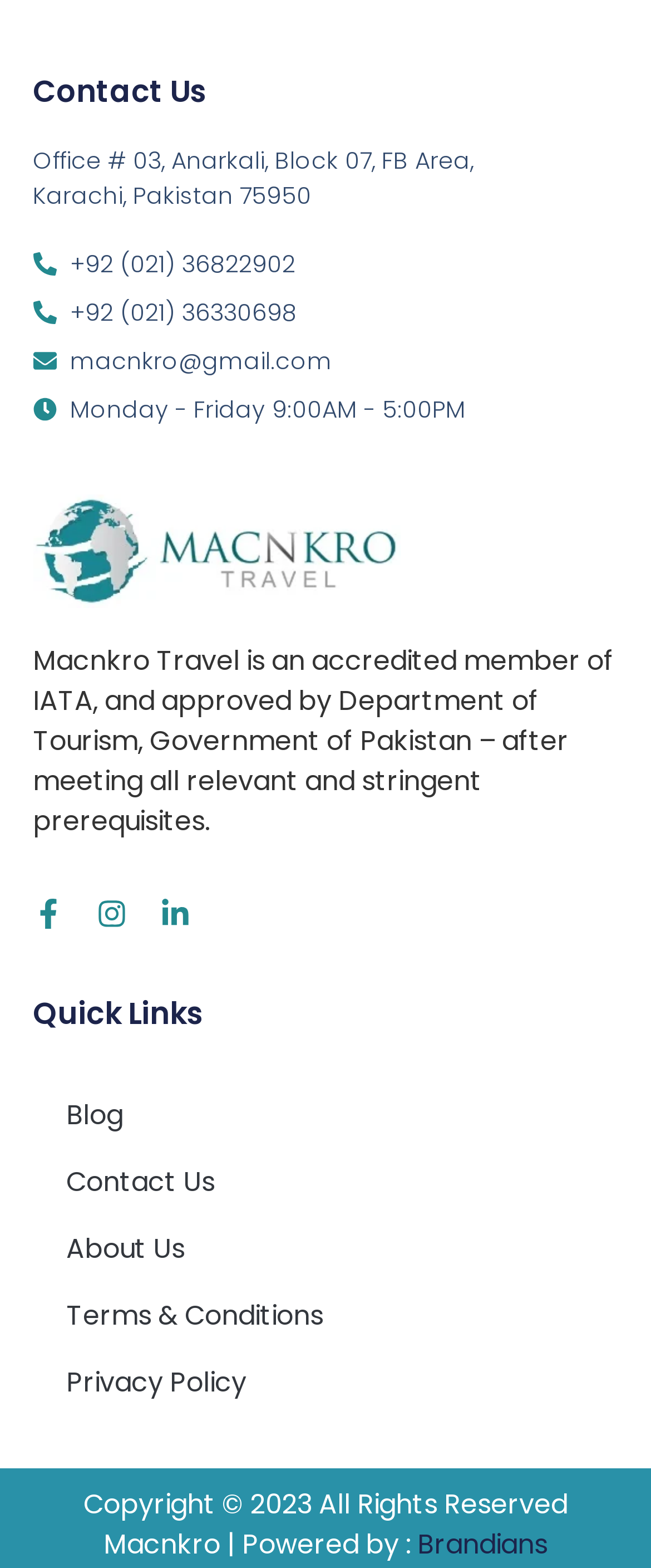What is the name of the travel agency?
Carefully analyze the image and provide a detailed answer to the question.

The name of the travel agency can be found in the static text element 'Macnkro Travel is an accredited member of IATA, and approved by Department of Tourism, Government of Pakistan – after meeting all relevant and stringent prerequisites.' which is located at the top of the webpage.